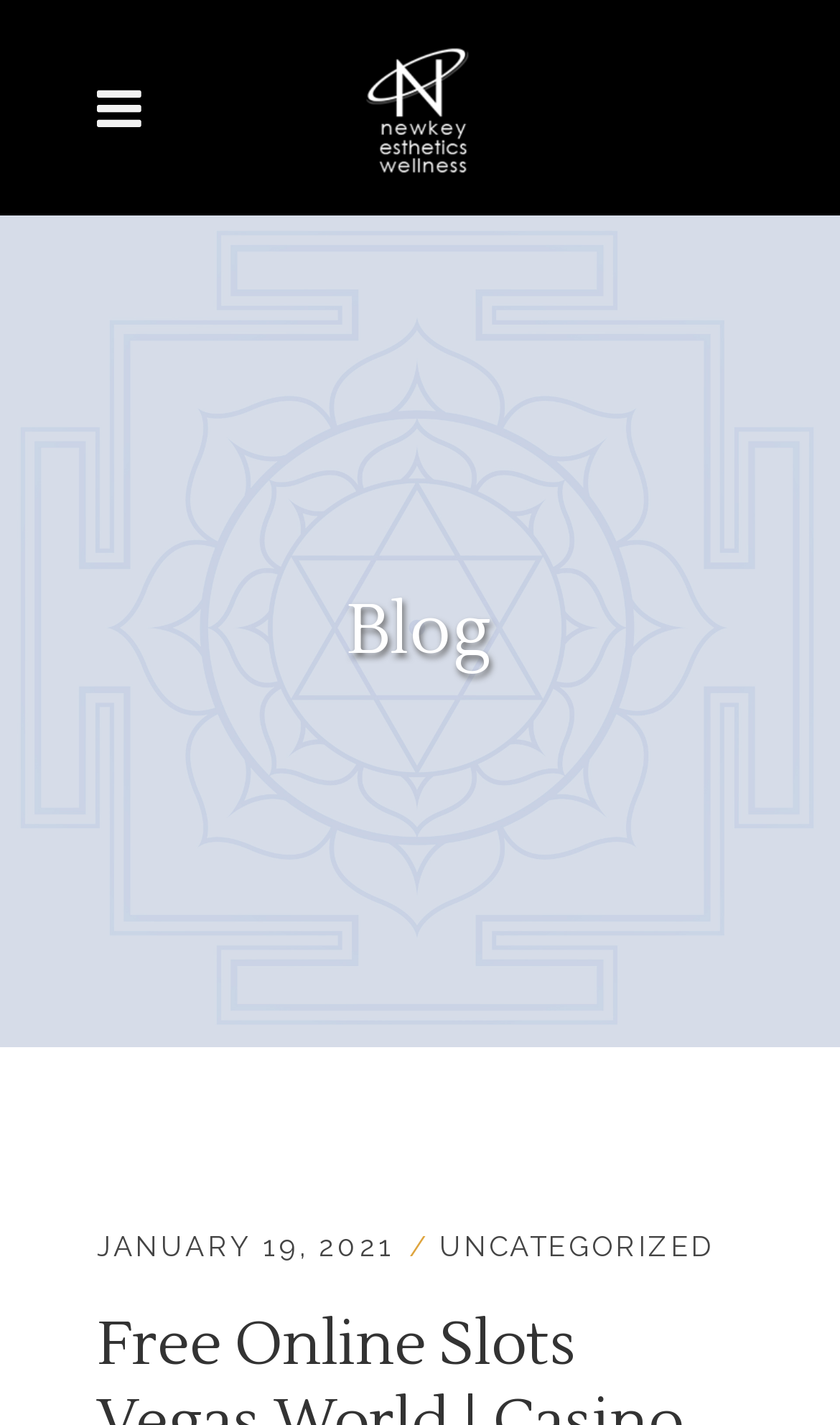Provide your answer in a single word or phrase: 
How many columns are in the layout table?

Not specified